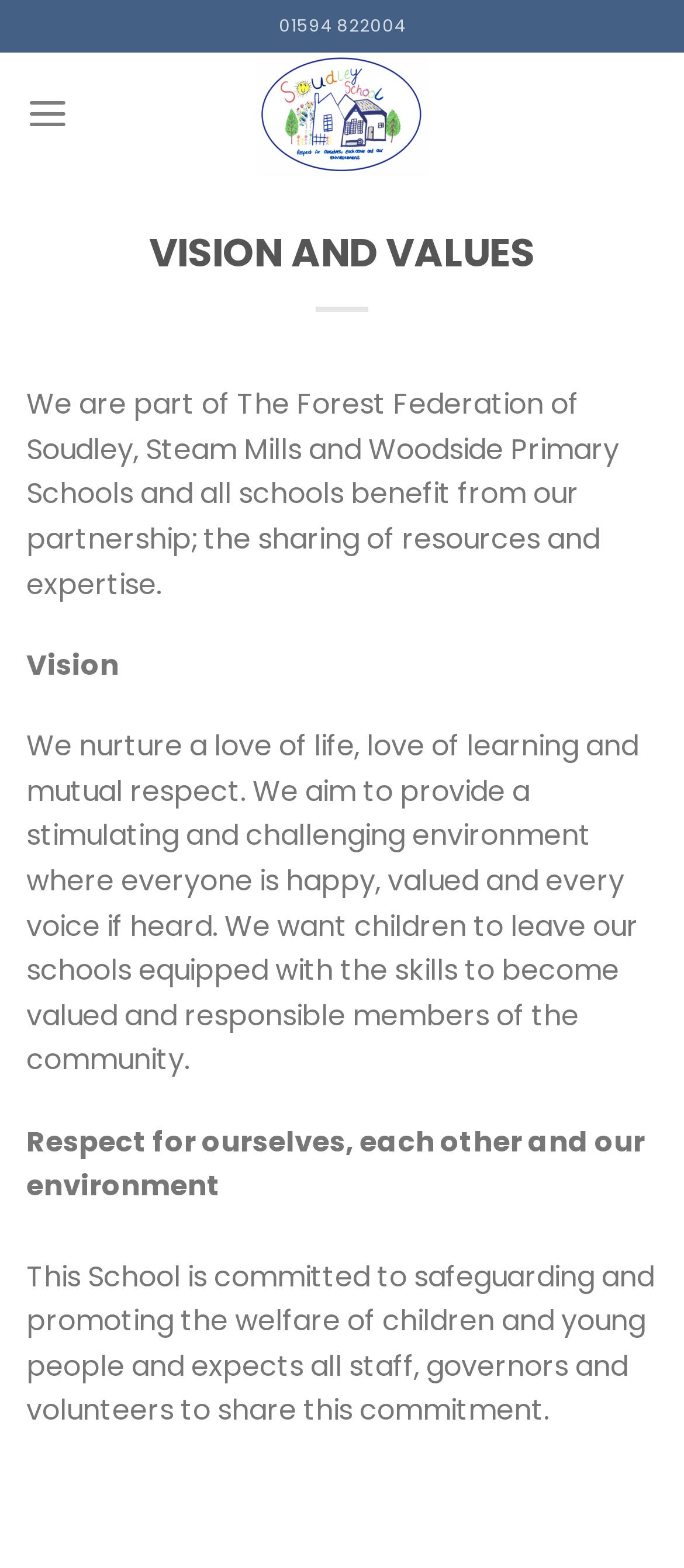Identify the bounding box for the UI element described as: "638". Ensure the coordinates are four float numbers between 0 and 1, formatted as [left, top, right, bottom].

None